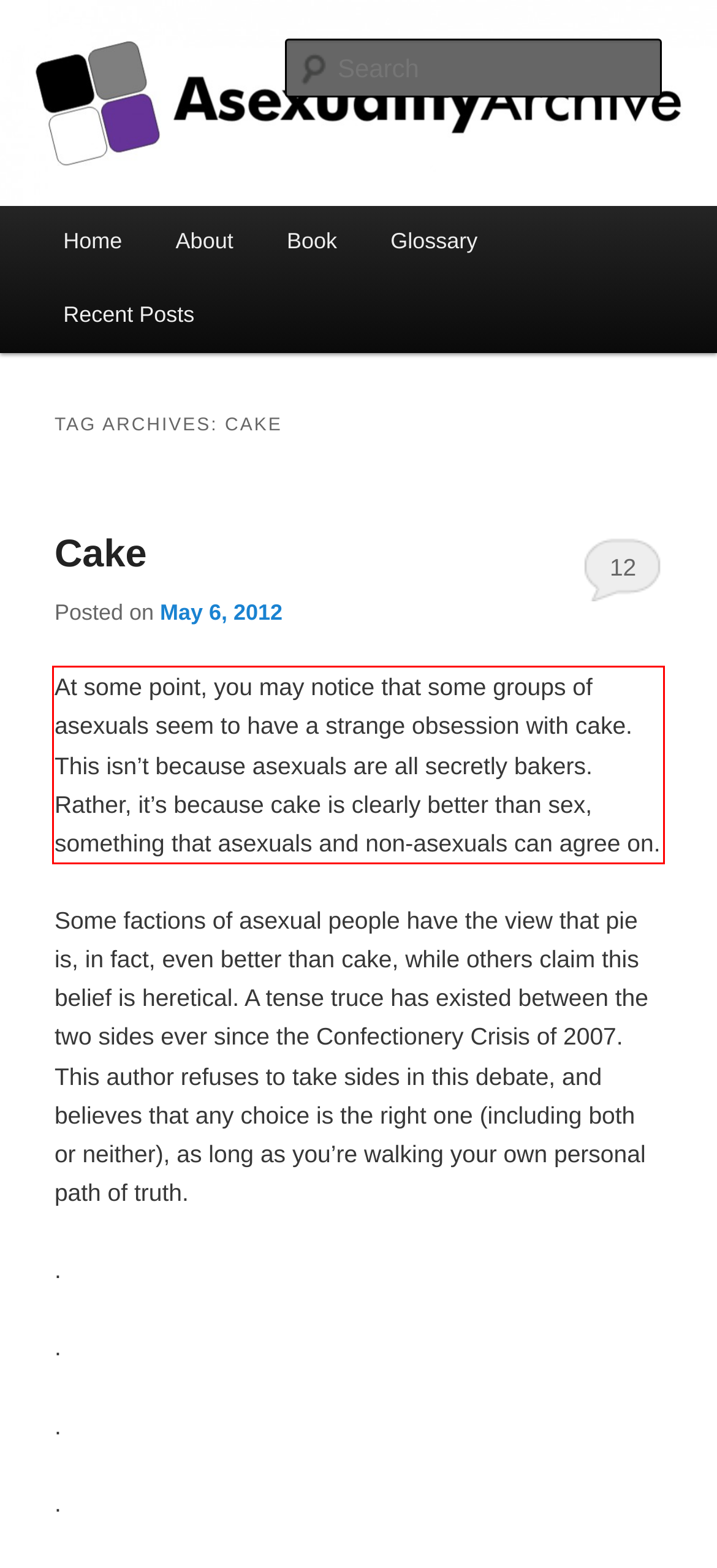You are given a screenshot showing a webpage with a red bounding box. Perform OCR to capture the text within the red bounding box.

At some point, you may notice that some groups of asexuals seem to have a strange obsession with cake. This isn’t because asexuals are all secretly bakers. Rather, it’s because cake is clearly better than sex, something that asexuals and non-asexuals can agree on.